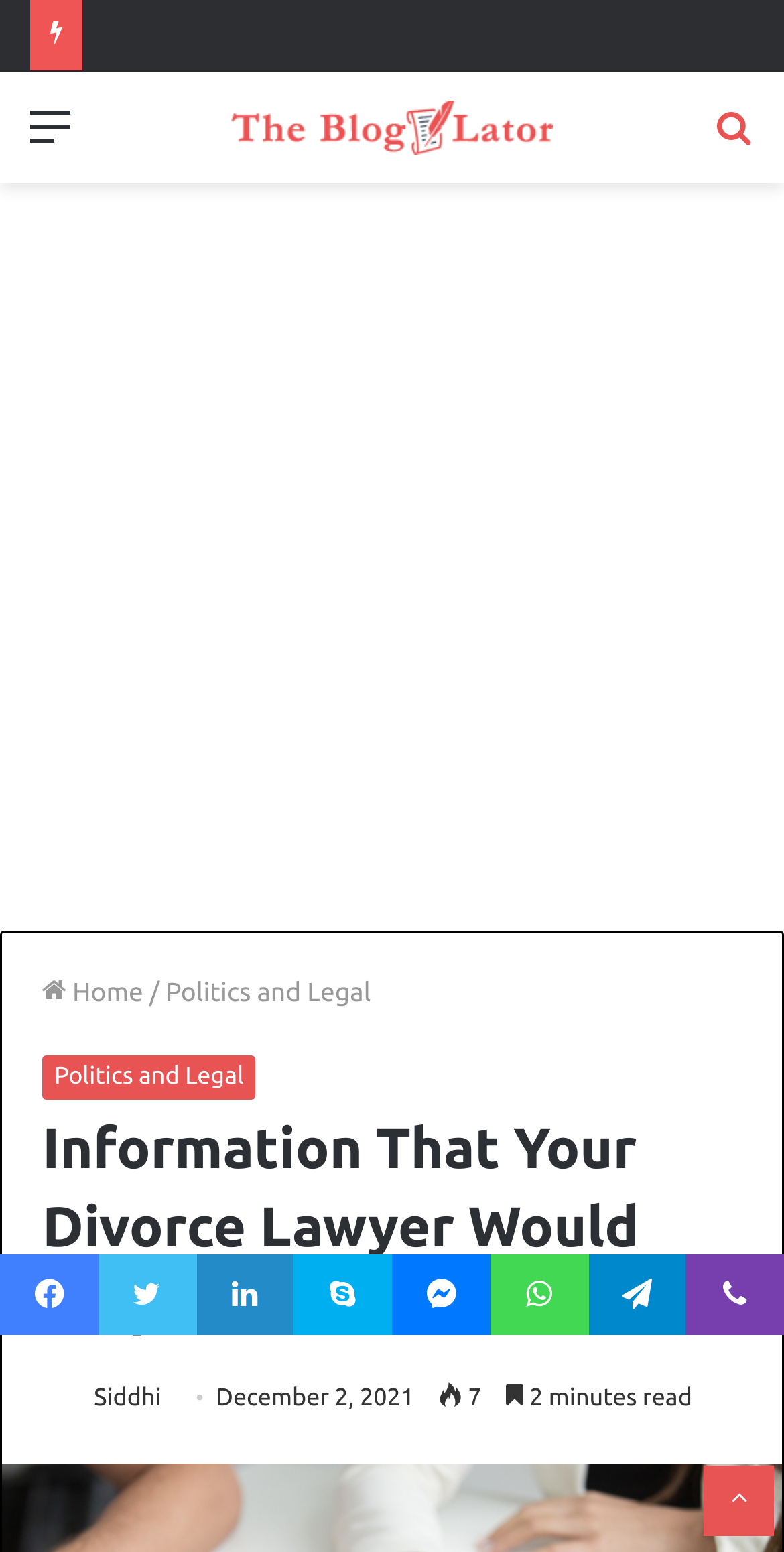Bounding box coordinates are specified in the format (top-left x, top-left y, bottom-right x, bottom-right y). All values are floating point numbers bounded between 0 and 1. Please provide the bounding box coordinate of the region this sentence describes: title="The Blogulator"

[0.295, 0.065, 0.705, 0.099]